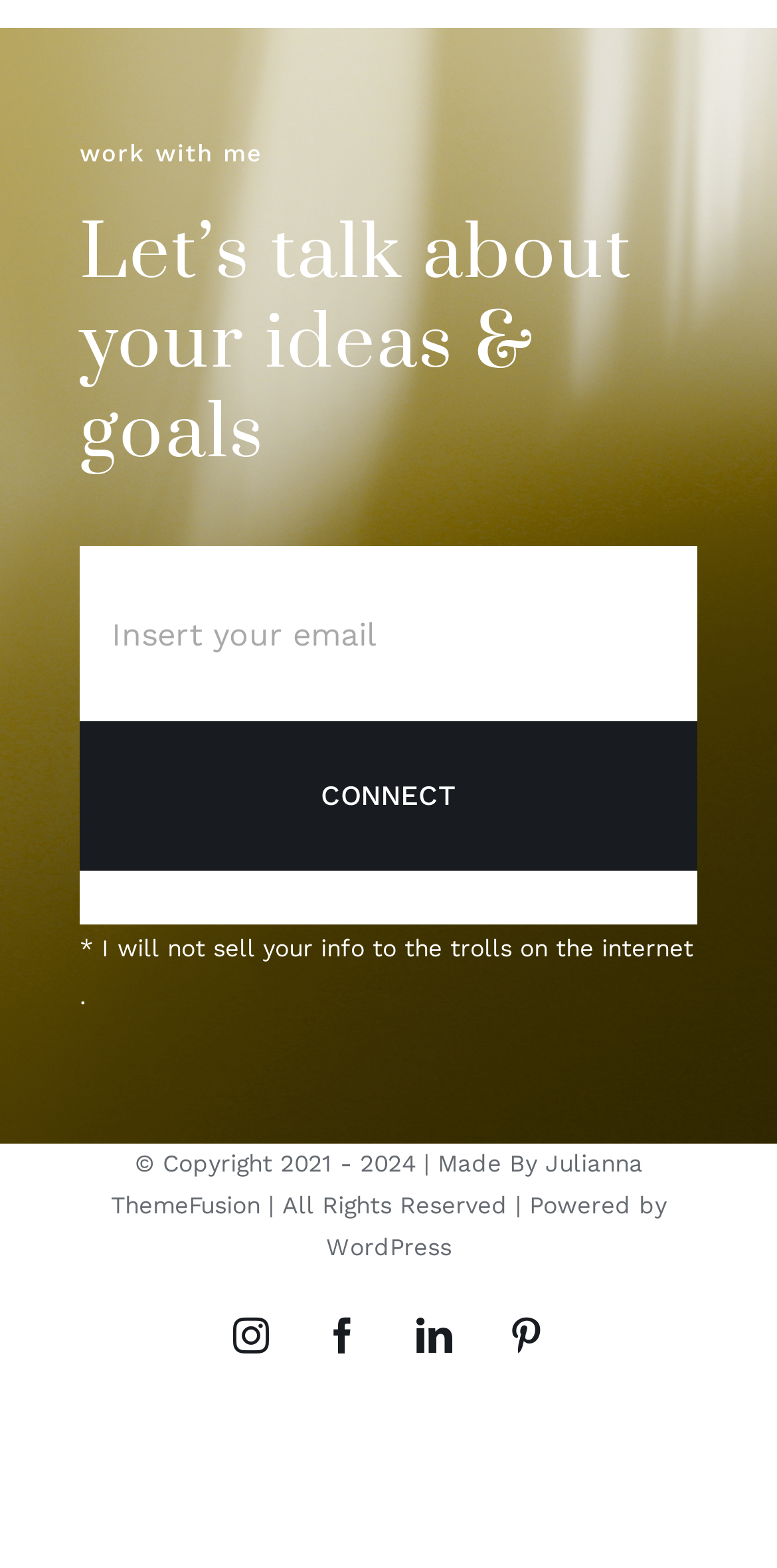Please mark the clickable region by giving the bounding box coordinates needed to complete this instruction: "Enter your email".

[0.103, 0.369, 0.897, 0.44]